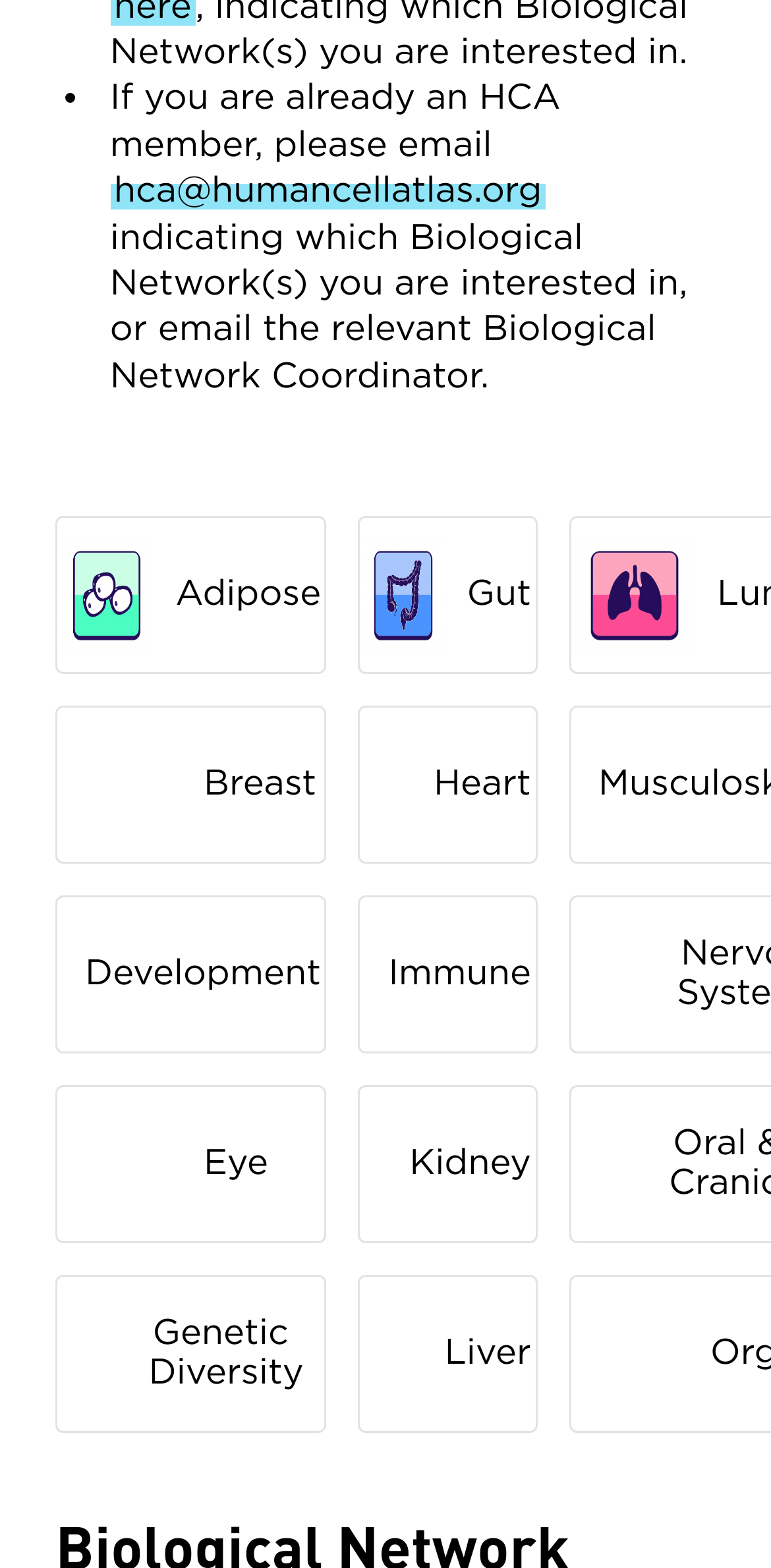Respond to the question below with a single word or phrase: What is the purpose of the webpage?

To provide information on biological networks